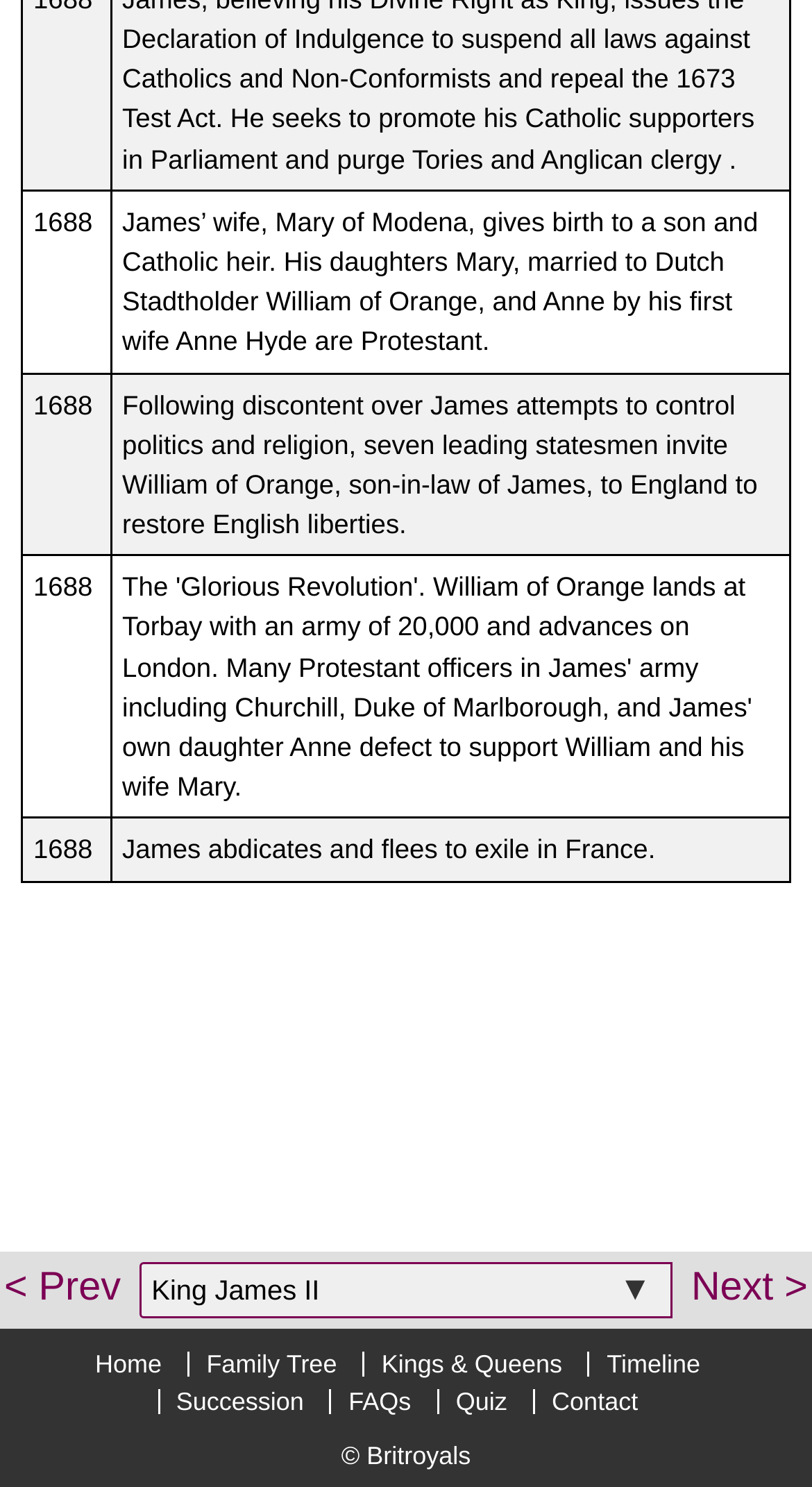Please identify the bounding box coordinates of the region to click in order to complete the given instruction: "go to next page". The coordinates should be four float numbers between 0 and 1, i.e., [left, top, right, bottom].

[0.851, 0.851, 0.995, 0.881]